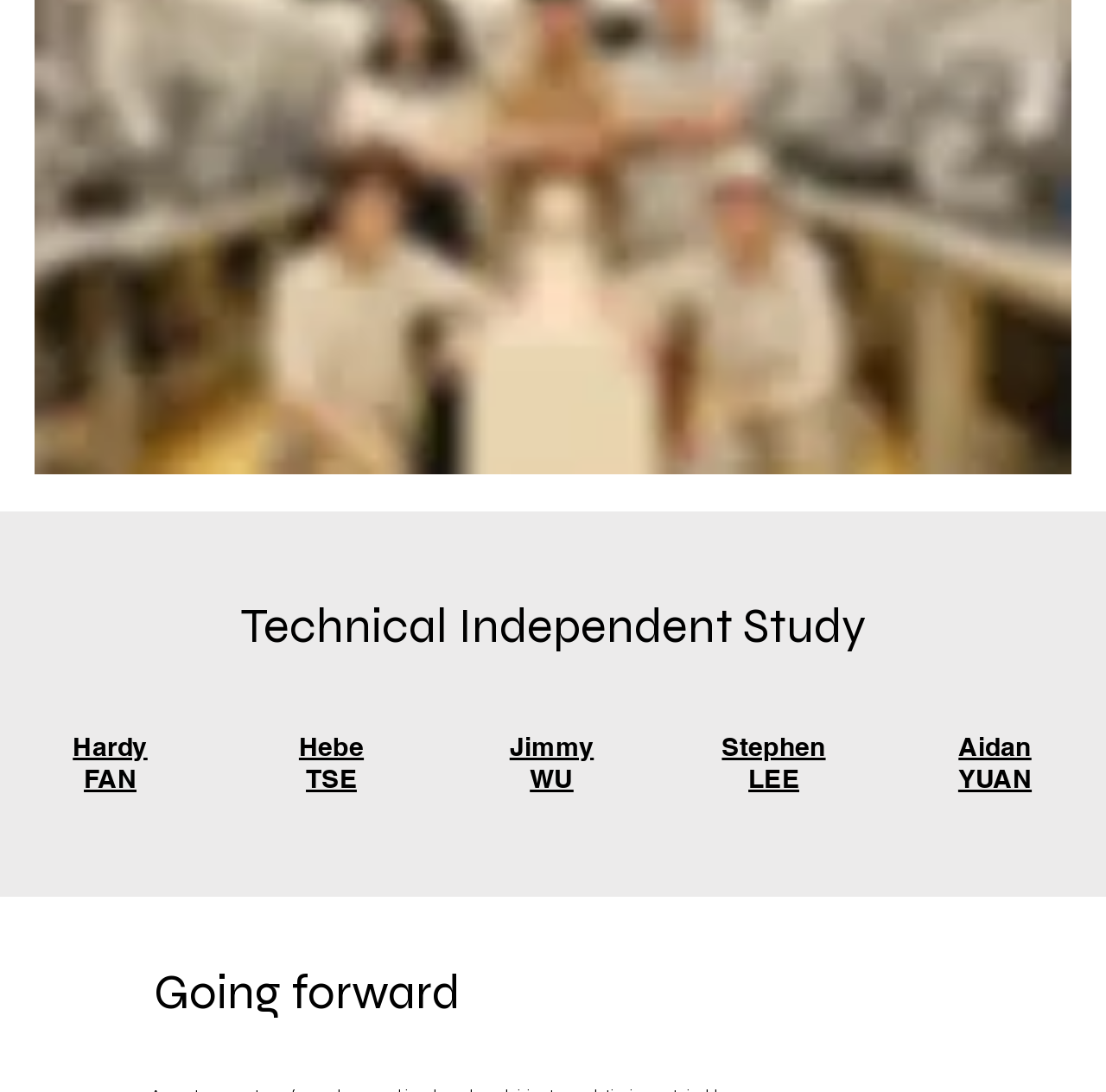What is the vertical position of the 'Technical Independent Study' heading relative to the other headings?
Refer to the image and provide a concise answer in one word or phrase.

Above